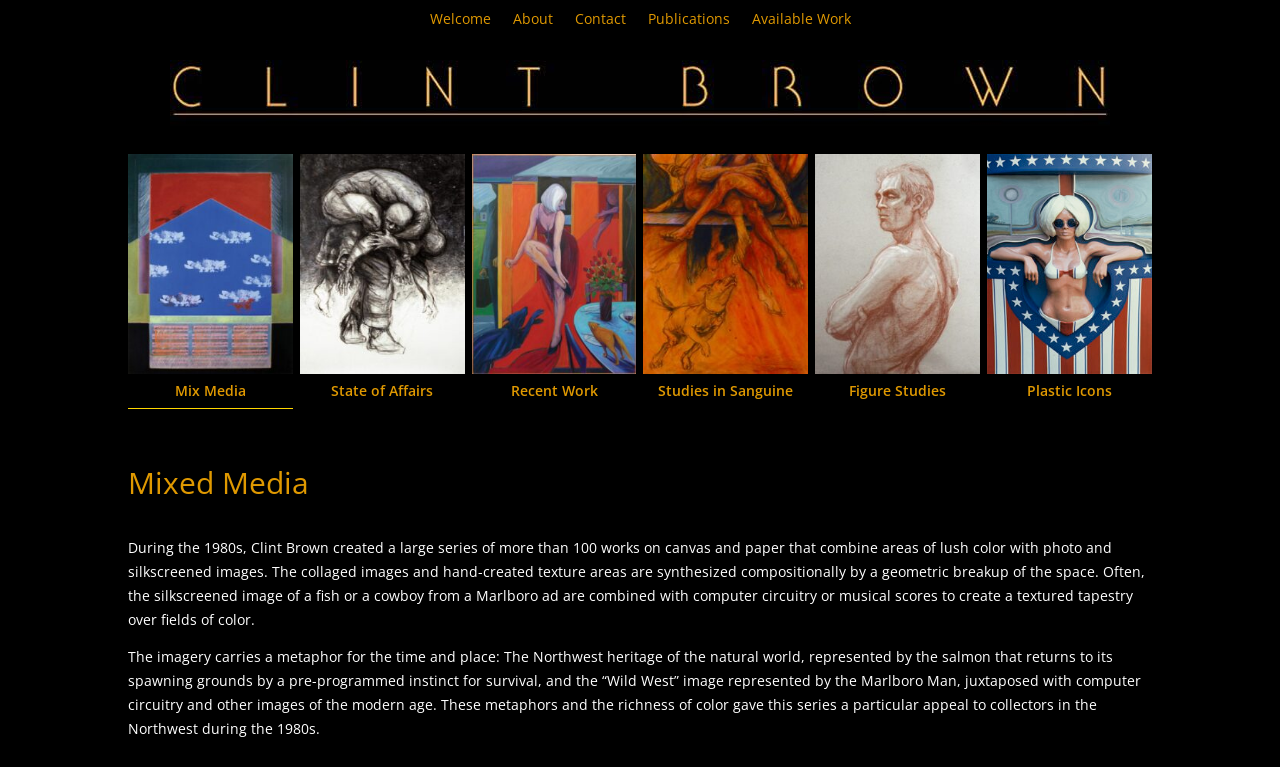What is the significance of the salmon image in Clint Brown's artwork?
Please describe in detail the information shown in the image to answer the question.

The text on the page explains that the salmon image represents 'the Northwest heritage of the natural world', suggesting that it is a symbol of the natural world in Clint Brown's artwork.